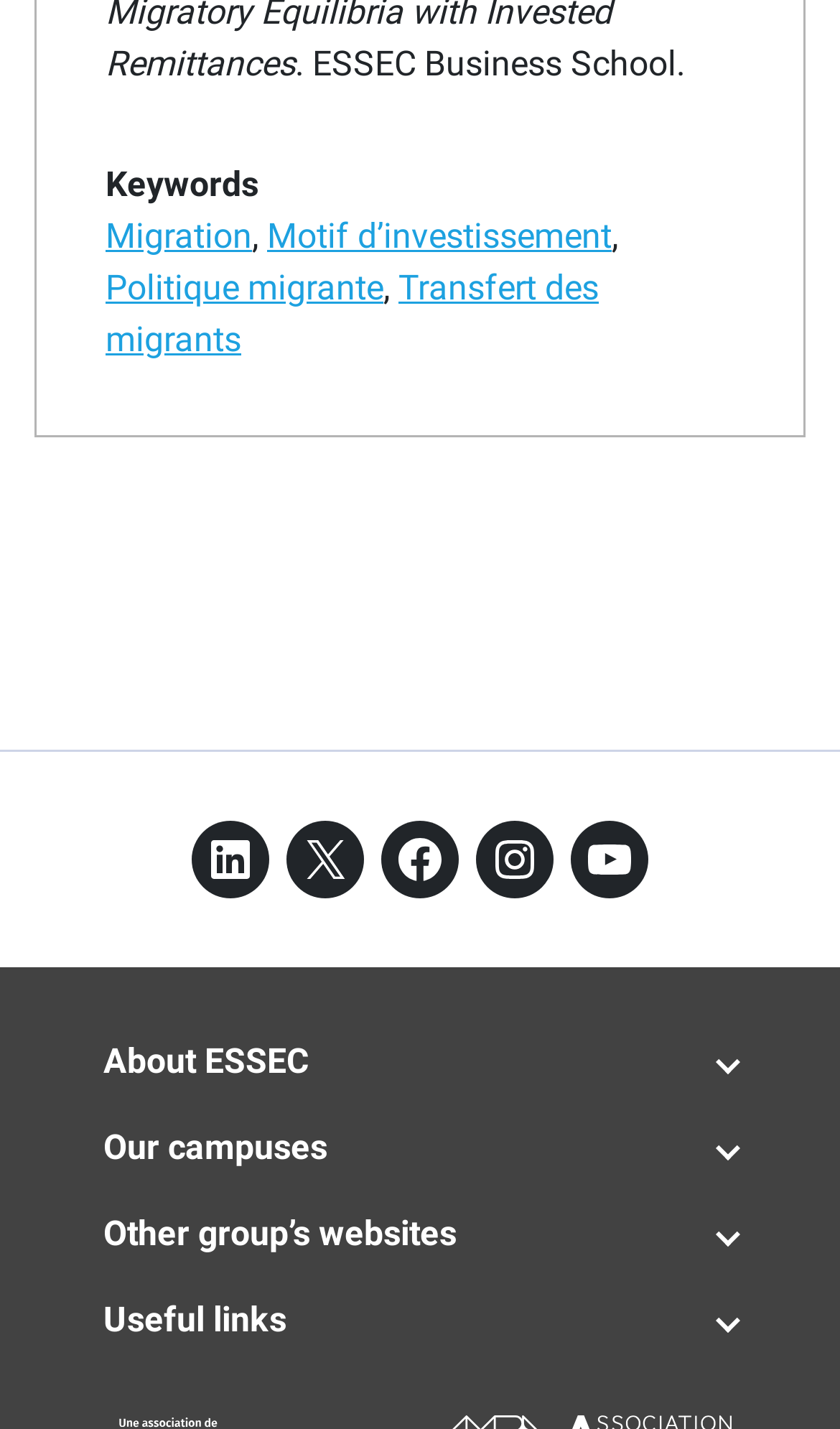Please find and report the bounding box coordinates of the element to click in order to perform the following action: "Visit Motif d’investissement". The coordinates should be expressed as four float numbers between 0 and 1, in the format [left, top, right, bottom].

[0.318, 0.15, 0.728, 0.179]